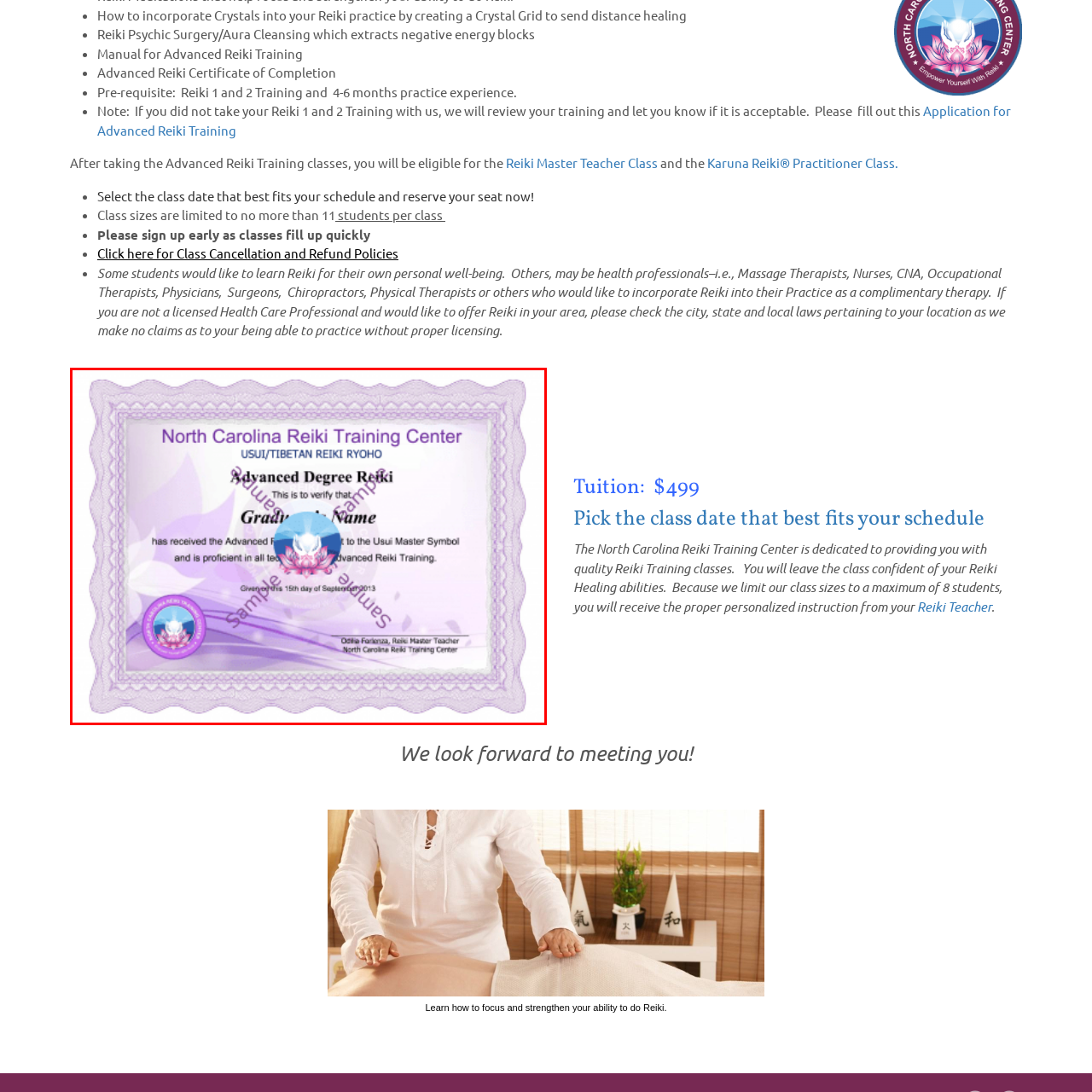Give an in-depth explanation of the image captured within the red boundary.

The image features a beautifully designed certificate from the North Carolina Reiki Training Center, signifying the completion of the Advanced Degree Reiki training. The certificate is adorned with a decorative border and includes the title "Advanced Degree Reiki," confirming that the recipient has received mastery of the Usui Master Symbol and is proficient in the Advanced Reiki Training. 

Prominently displayed are the words "This is to verify that," followed by a placeholder for the recipient's name, and it is signed by Odilia Fariza, a Reiki Master Teacher associated with the center. The date of issue, September 15, 2013, is also noted, highlighting the official nature of the document. The background features a delicate floral design, enhancing its aesthetic appeal, while the center of the certificate showcases a circular emblem with a lotus, a symbol often associated with spirituality and healing practices.